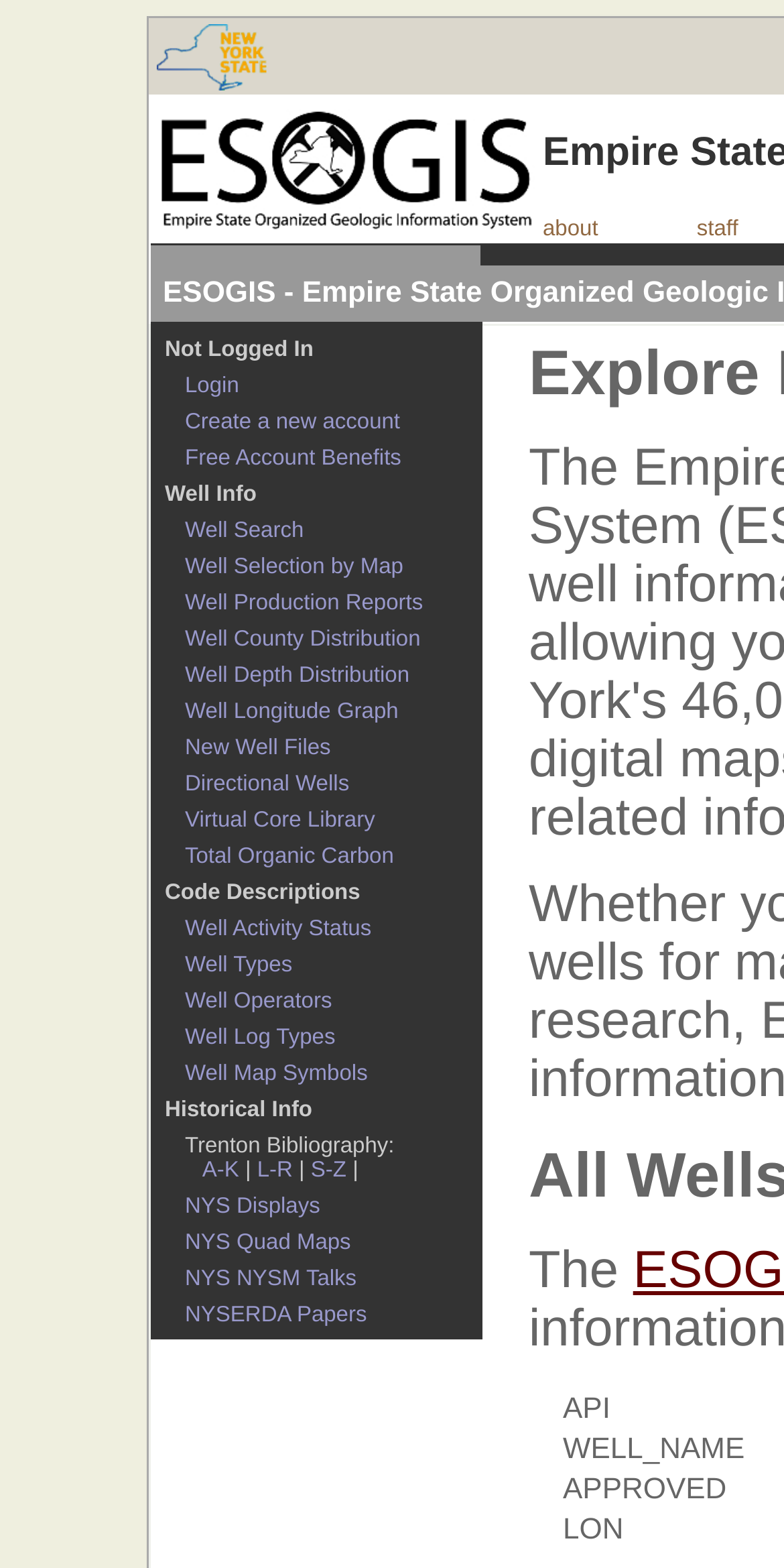Describe the webpage in detail, including text, images, and layout.

The webpage is the Empire State Organized Geologic Information System (ESOGIS) of the New York State Museum. At the top left, there is a New York State logo, and next to it, the ESOGIS logo. Below these logos, there are several links, including "about", "Login", "Create a new account", and "Free Account Benefits". 

To the right of these links, there is a section labeled "Not Logged In". Below this section, there are several categories of links, including "Well Info", "Code Descriptions", and "Historical Info". Under "Well Info", there are links to various well-related information, such as "Well Search", "Well Selection by Map", and "Well Production Reports". Under "Code Descriptions", there are links to descriptions of well activity status, well types, and well operators. Under "Historical Info", there are links to the Trenton Bibliography and other historical information.

At the bottom of the page, there are more links, including "NYS Displays", "NYS Quad Maps", "NYS NYSM Talks", and "NYSERDA Papers". The page also has several empty table cells, which may be used for layout purposes. Overall, the webpage appears to be a portal for accessing various geological information and resources related to New York State.